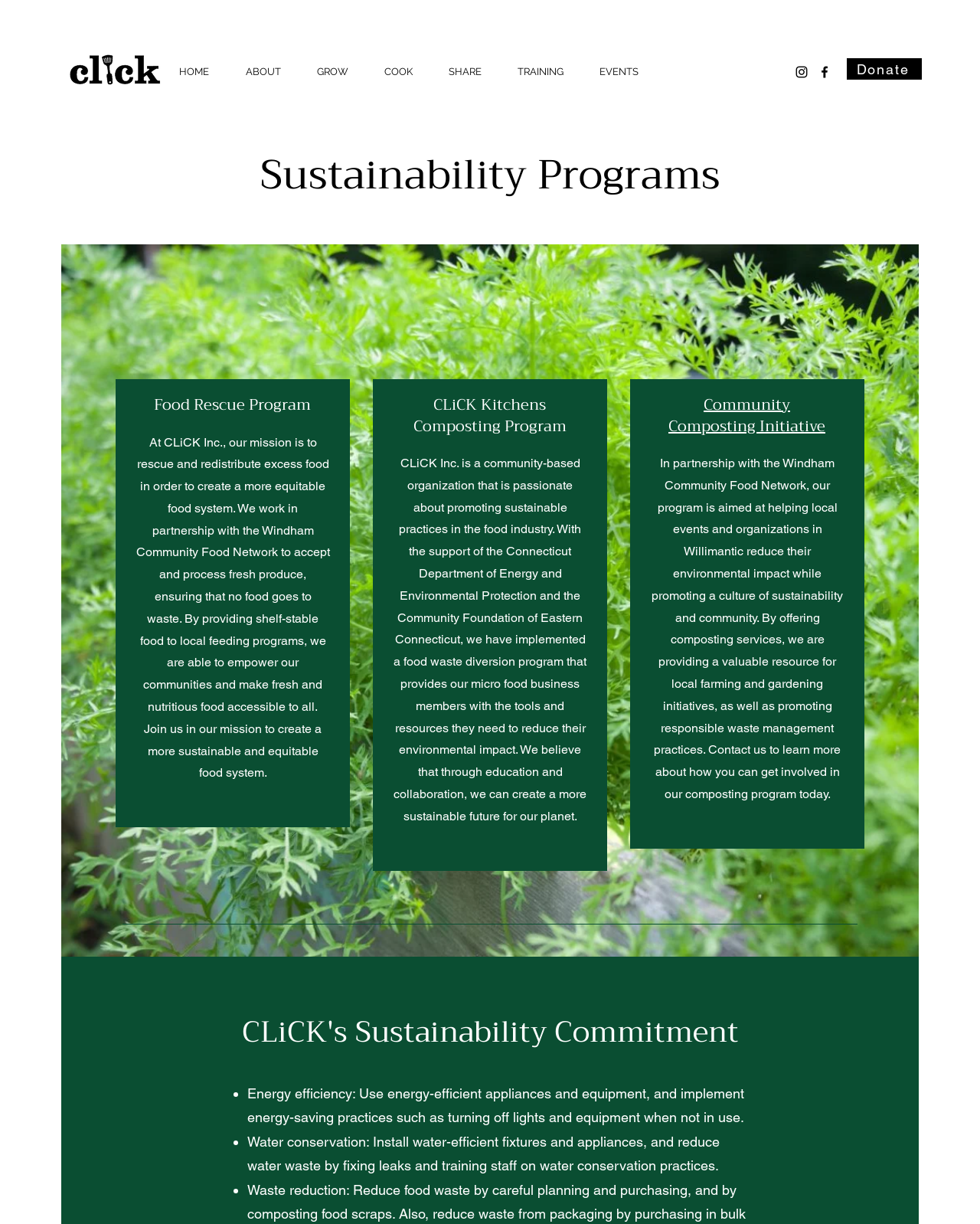Using the given description, provide the bounding box coordinates formatted as (top-left x, top-left y, bottom-right x, bottom-right y), with all values being floating point numbers between 0 and 1. Description: COOK

[0.373, 0.05, 0.439, 0.068]